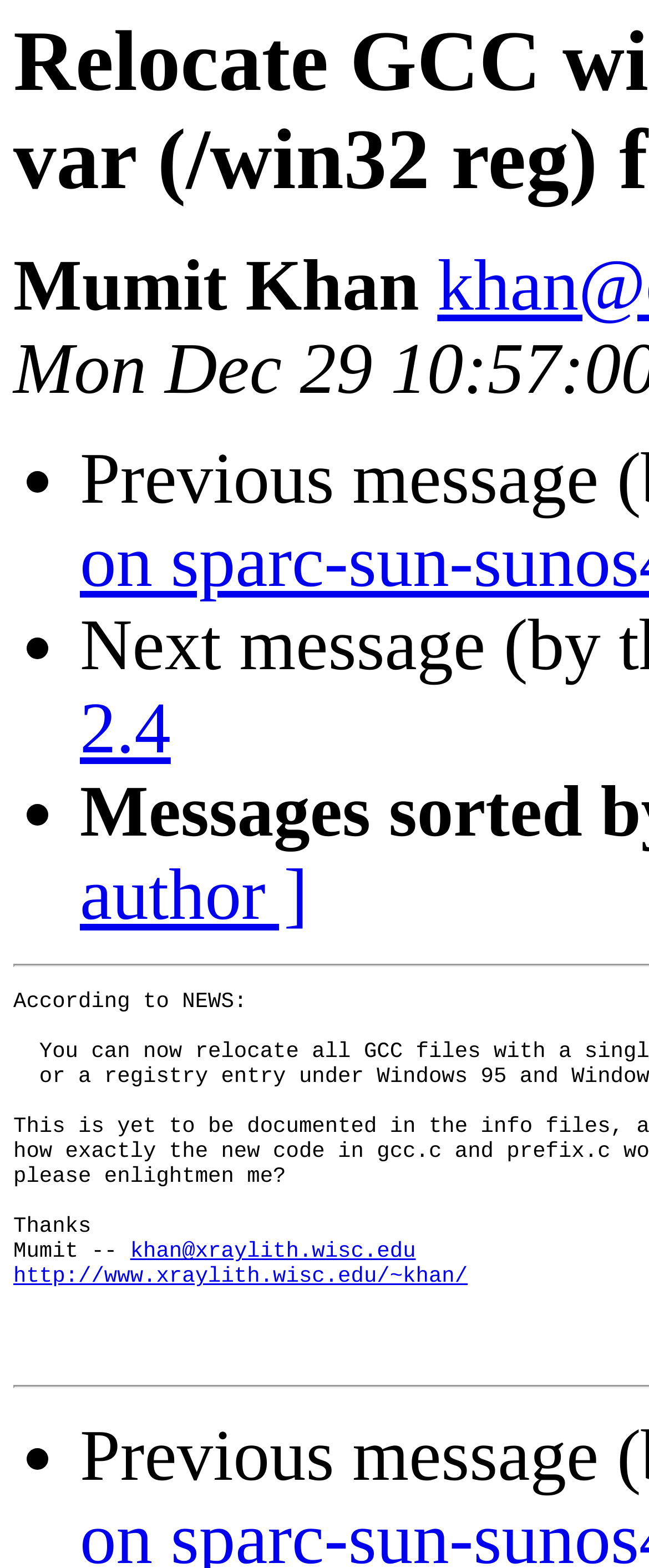What is the URL of the author's website?
Using the visual information, reply with a single word or short phrase.

http://www.xraylith.wisc.edu/~khan/